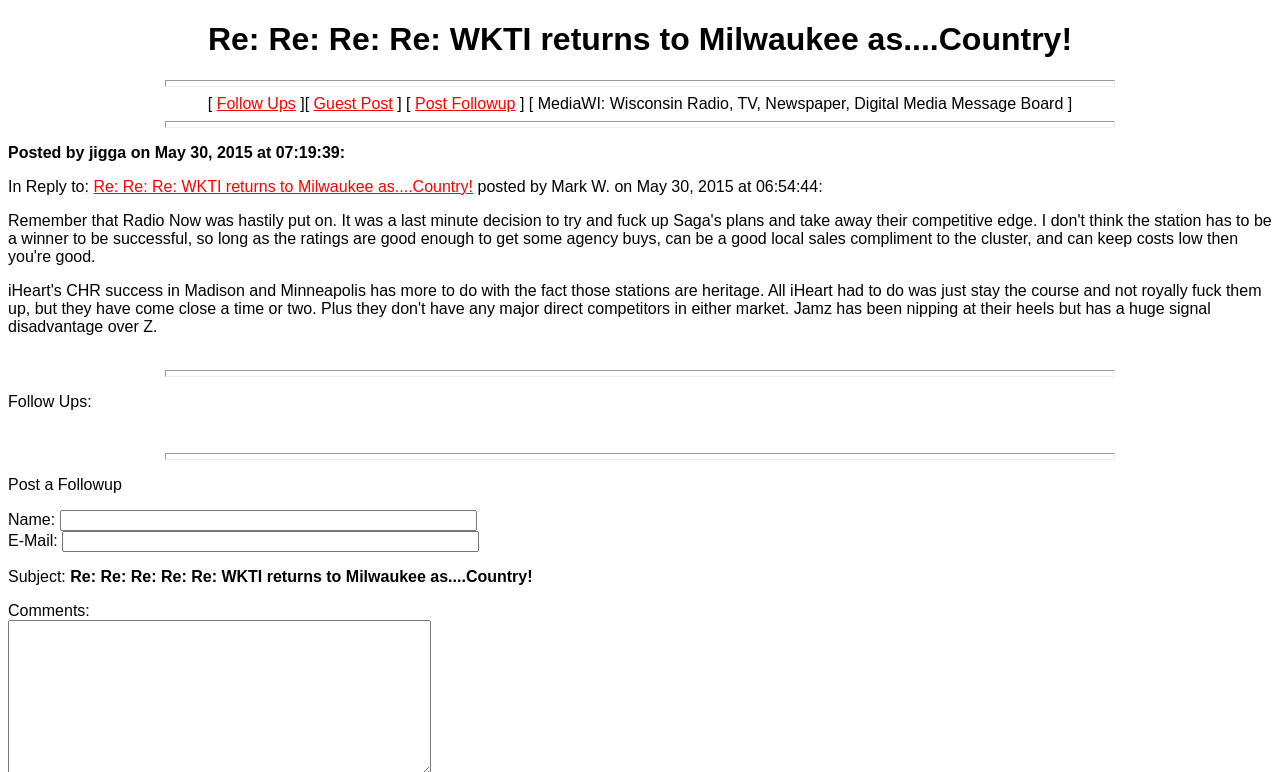Please identify the bounding box coordinates of the element's region that I should click in order to complete the following instruction: "Click on Post Followup". The bounding box coordinates consist of four float numbers between 0 and 1, i.e., [left, top, right, bottom].

[0.324, 0.123, 0.403, 0.145]